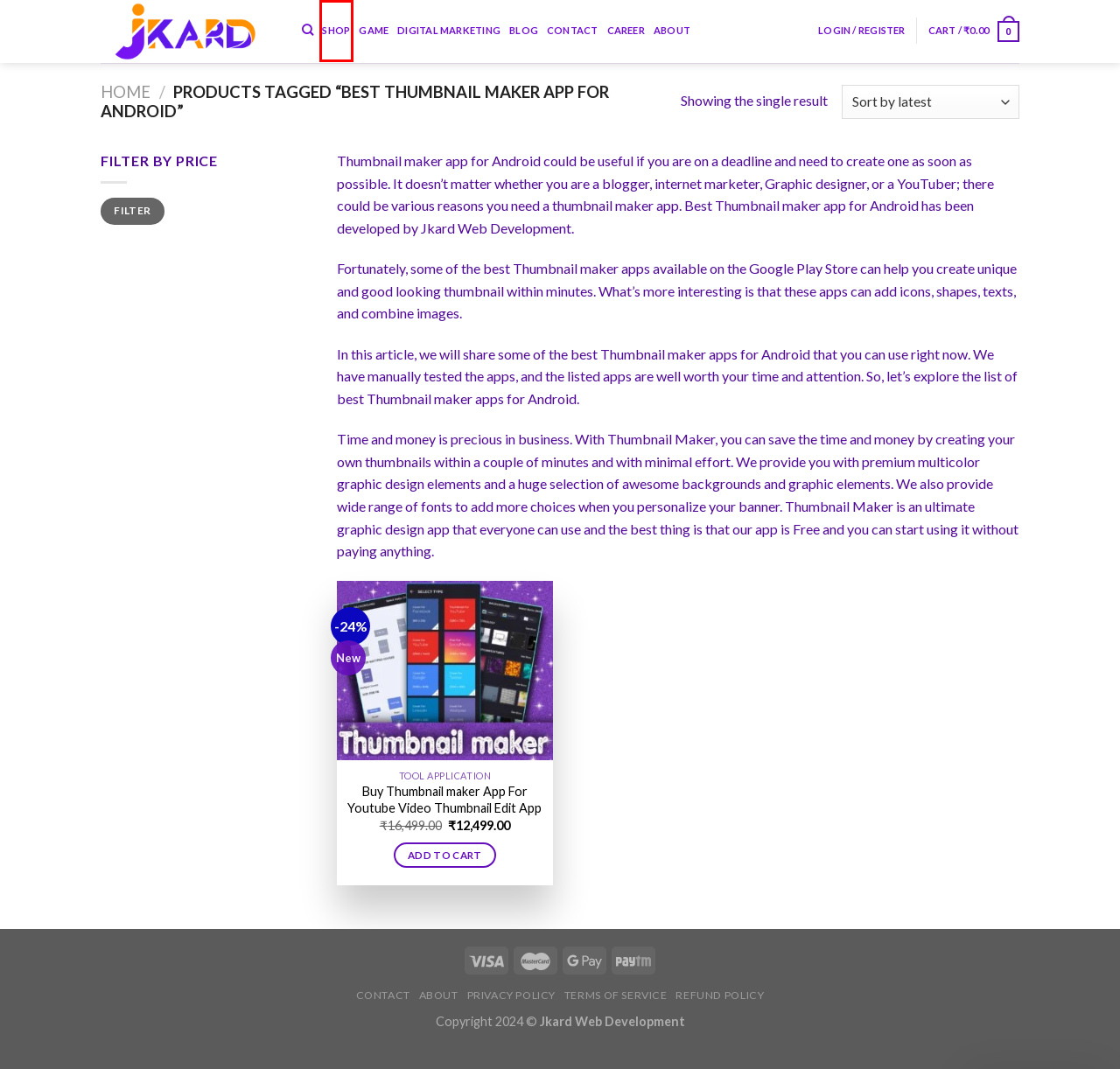Look at the given screenshot of a webpage with a red rectangle bounding box around a UI element. Pick the description that best matches the new webpage after clicking the element highlighted. The descriptions are:
A. Career - Jobs In Jkard Solutions - Jkard Web Development
B. About | Software, Web, Mobile App - Jkard Web Development
C. Terms of Service - Jkard Web Development
D. Refund Policy - Jkard Web Development
E. Shop App Website Game - Jkard Web Development
F. Digital Marketing Agency, SEO Services - Jkard Web Development
G. Cart - Jkard Web Development
H. Contact - Jkard Web Development

E